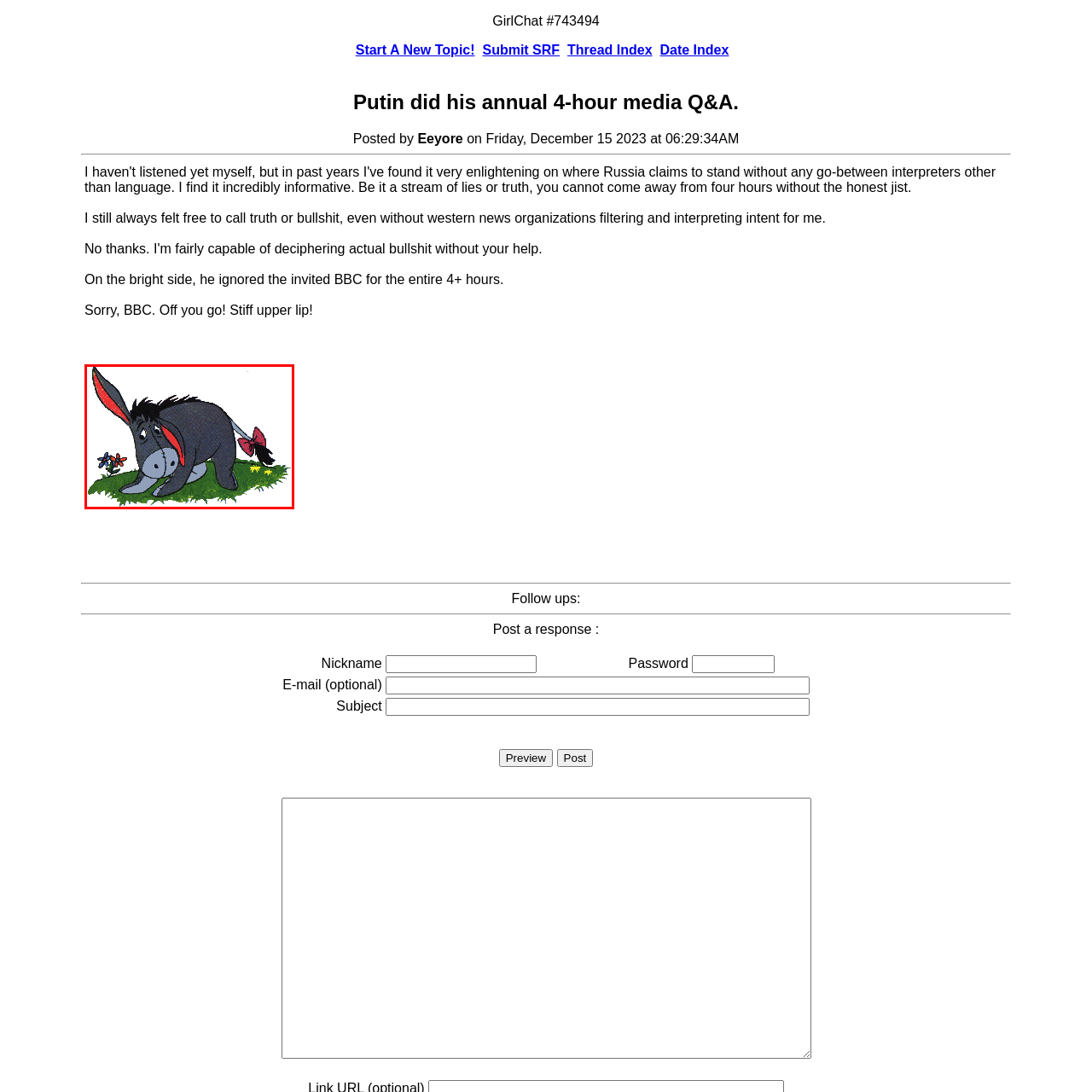Focus on the content within the red box and provide a succinct answer to this question using just one word or phrase: 
What surrounds Eeyore in this illustration?

colorful flowers